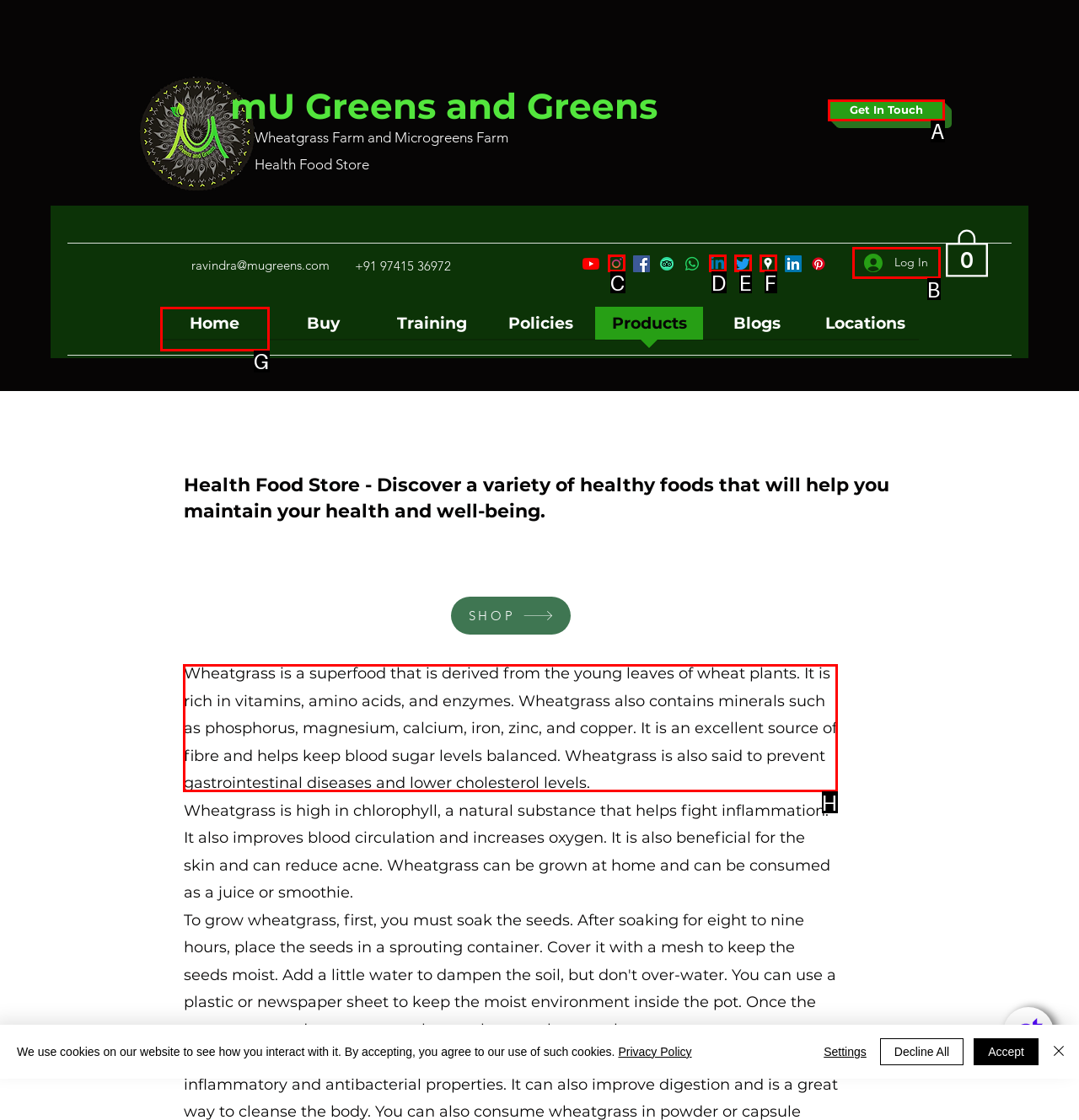Determine which HTML element I should select to execute the task: Learn more about wheatgrass benefits
Reply with the corresponding option's letter from the given choices directly.

H